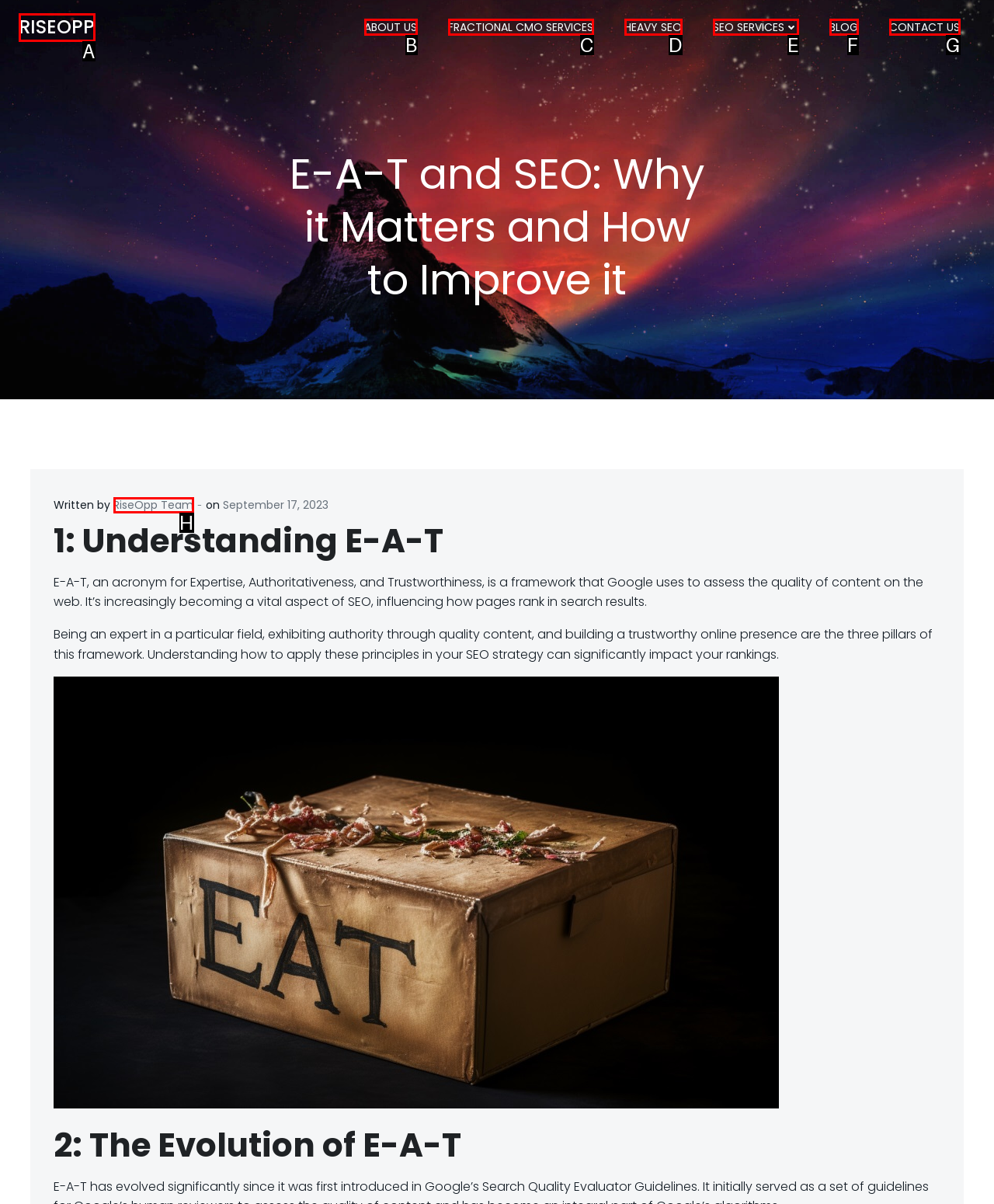Match the following description to the correct HTML element: logged in Indicate your choice by providing the letter.

None